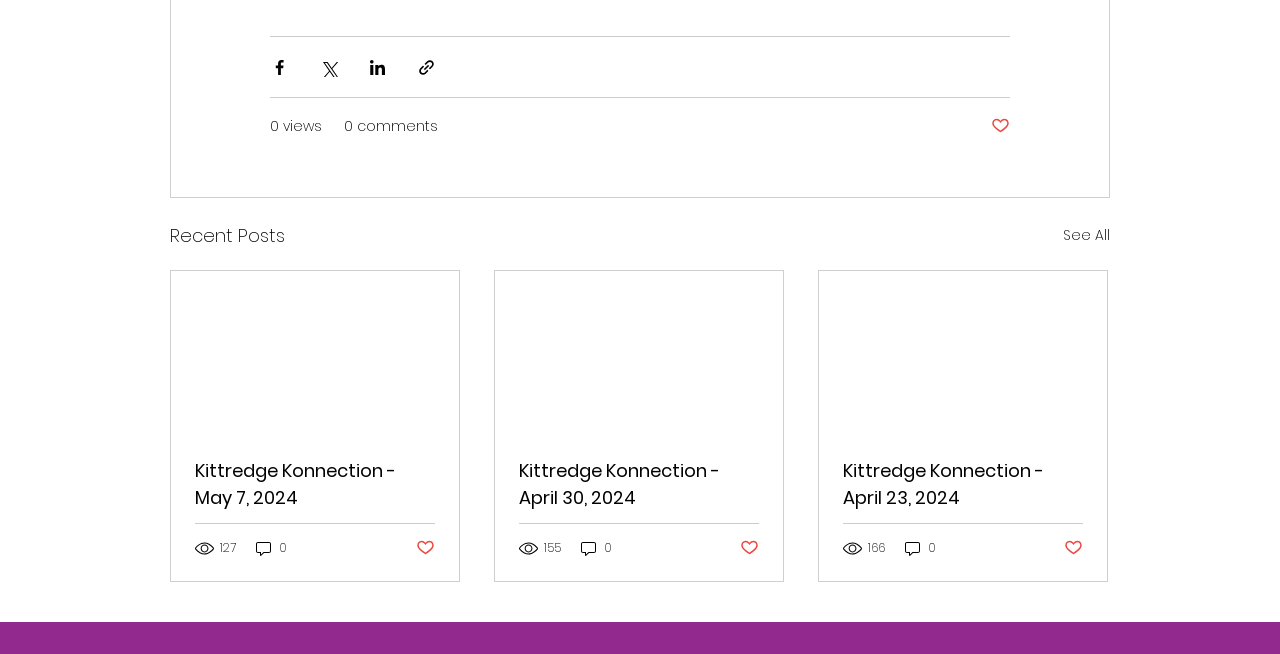Based on the element description "0 views", predict the bounding box coordinates of the UI element.

[0.211, 0.177, 0.252, 0.209]